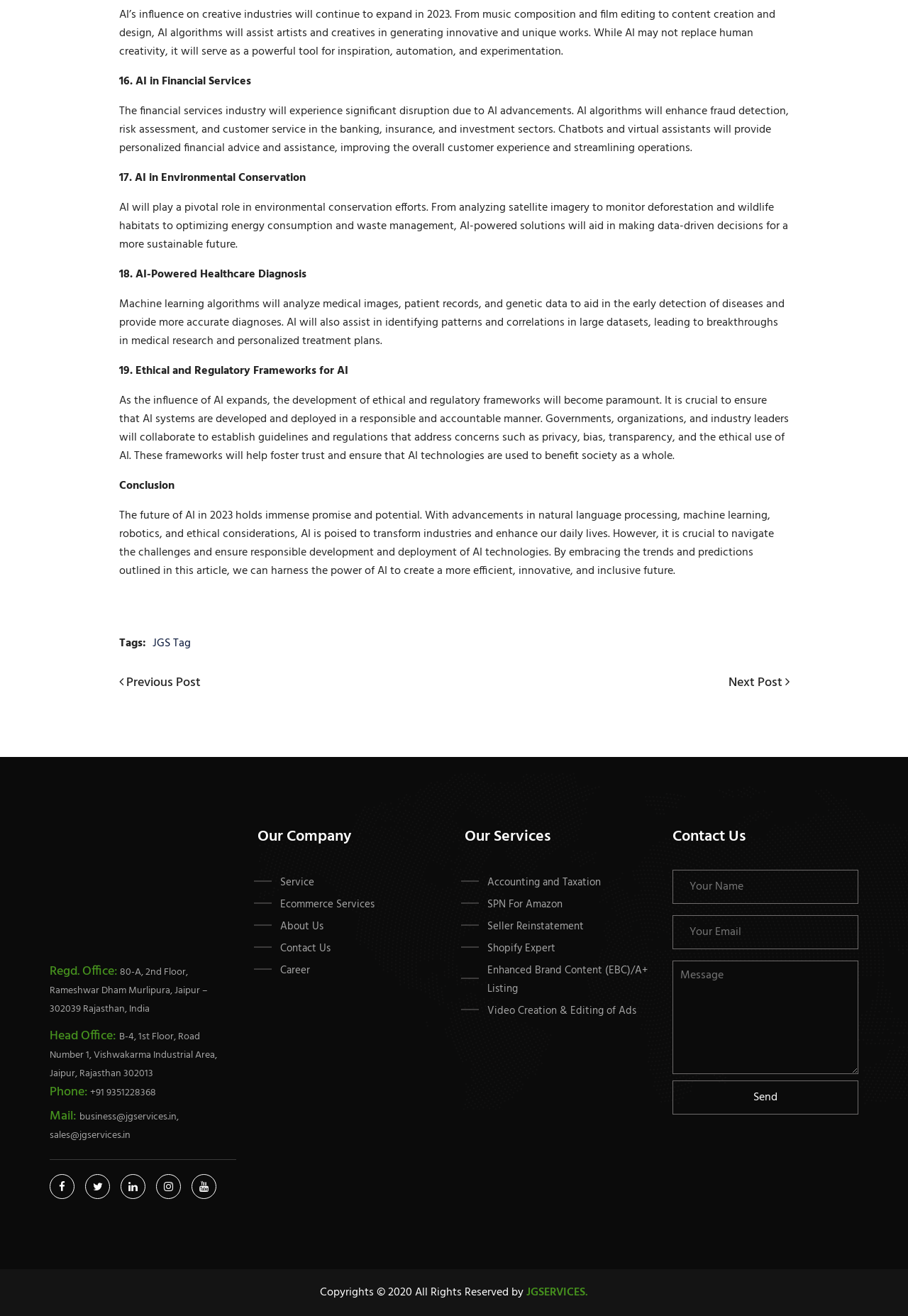Please specify the bounding box coordinates of the clickable region to carry out the following instruction: "Click on the 'Send' button". The coordinates should be four float numbers between 0 and 1, in the format [left, top, right, bottom].

[0.74, 0.821, 0.945, 0.847]